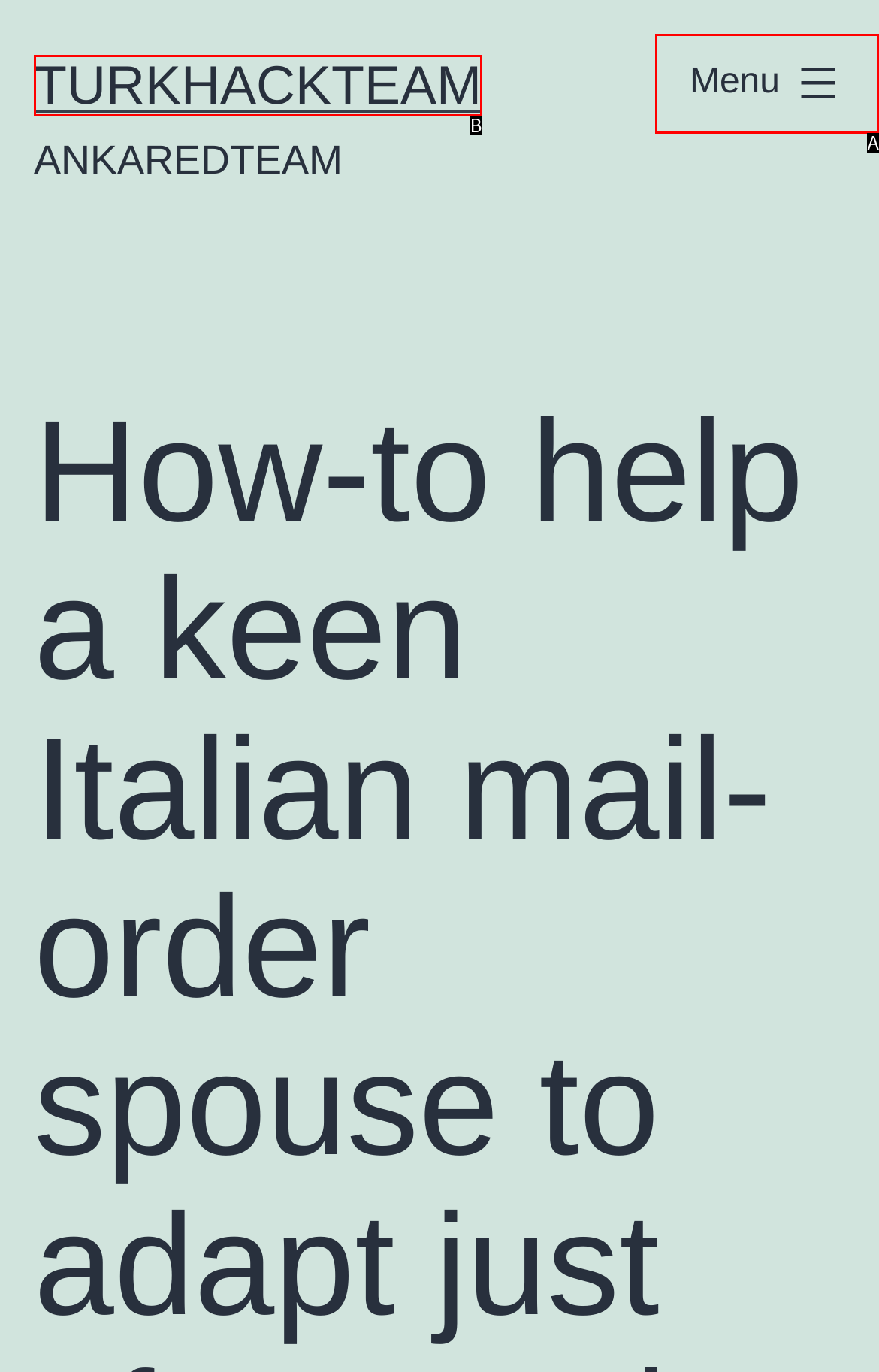Based on the element described as: TURKHACKTEAM
Find and respond with the letter of the correct UI element.

B